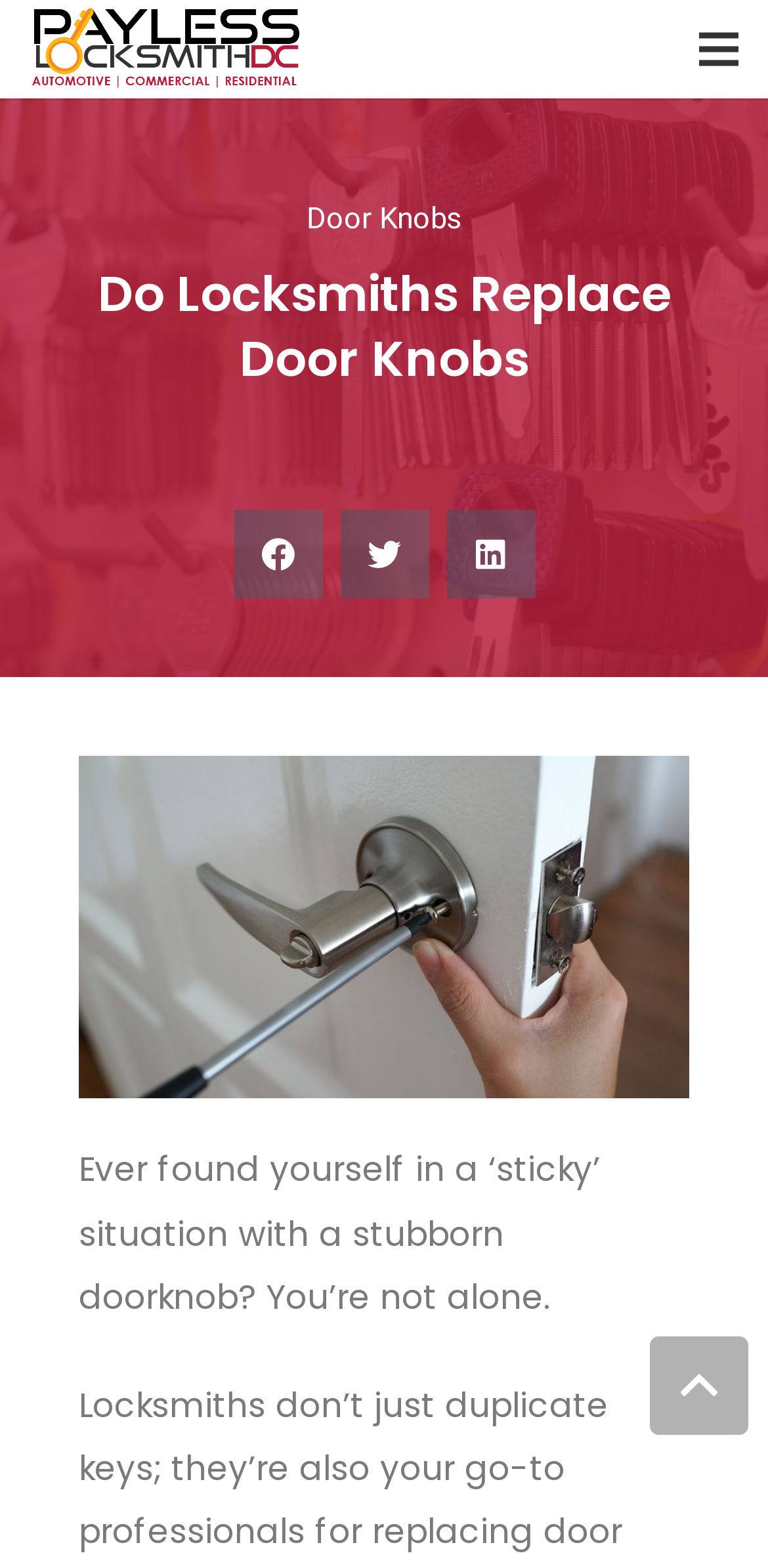Answer briefly with one word or phrase:
How many social media sharing options are available?

3